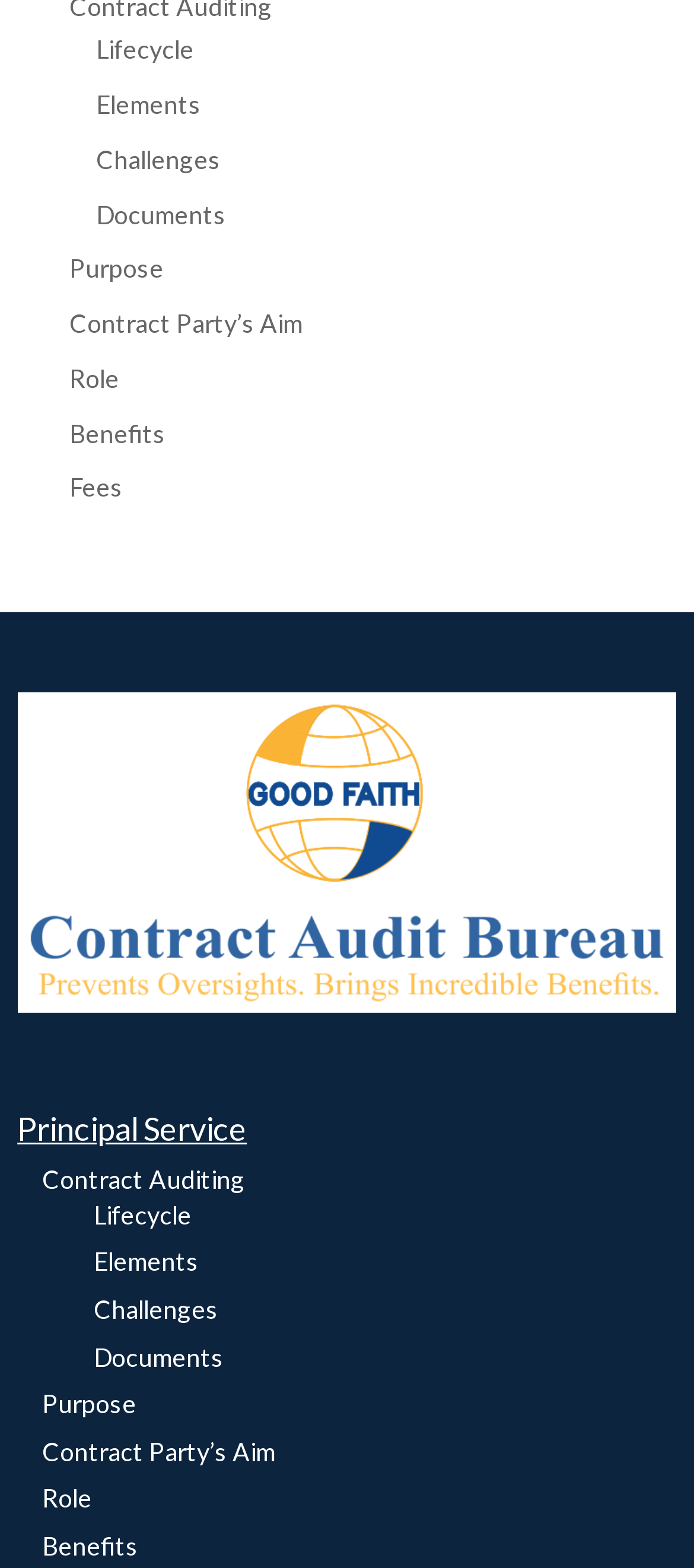Can you specify the bounding box coordinates of the area that needs to be clicked to fulfill the following instruction: "go to Purpose"?

[0.1, 0.162, 0.236, 0.181]